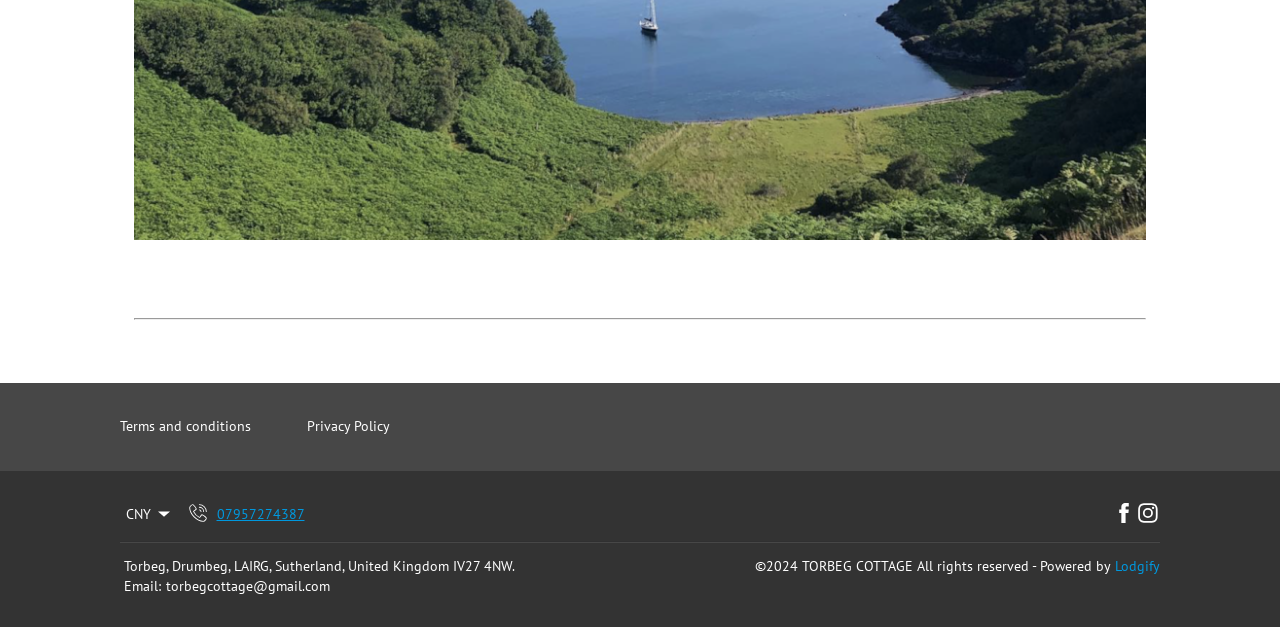What is the currency currently selected?
Refer to the image and provide a detailed answer to the question.

The answer can be found by looking at the button with the label 'Change Currency' which has a popup menu. Inside this button, there is a StaticText element with the text 'CNY', indicating that CNY is the currently selected currency.